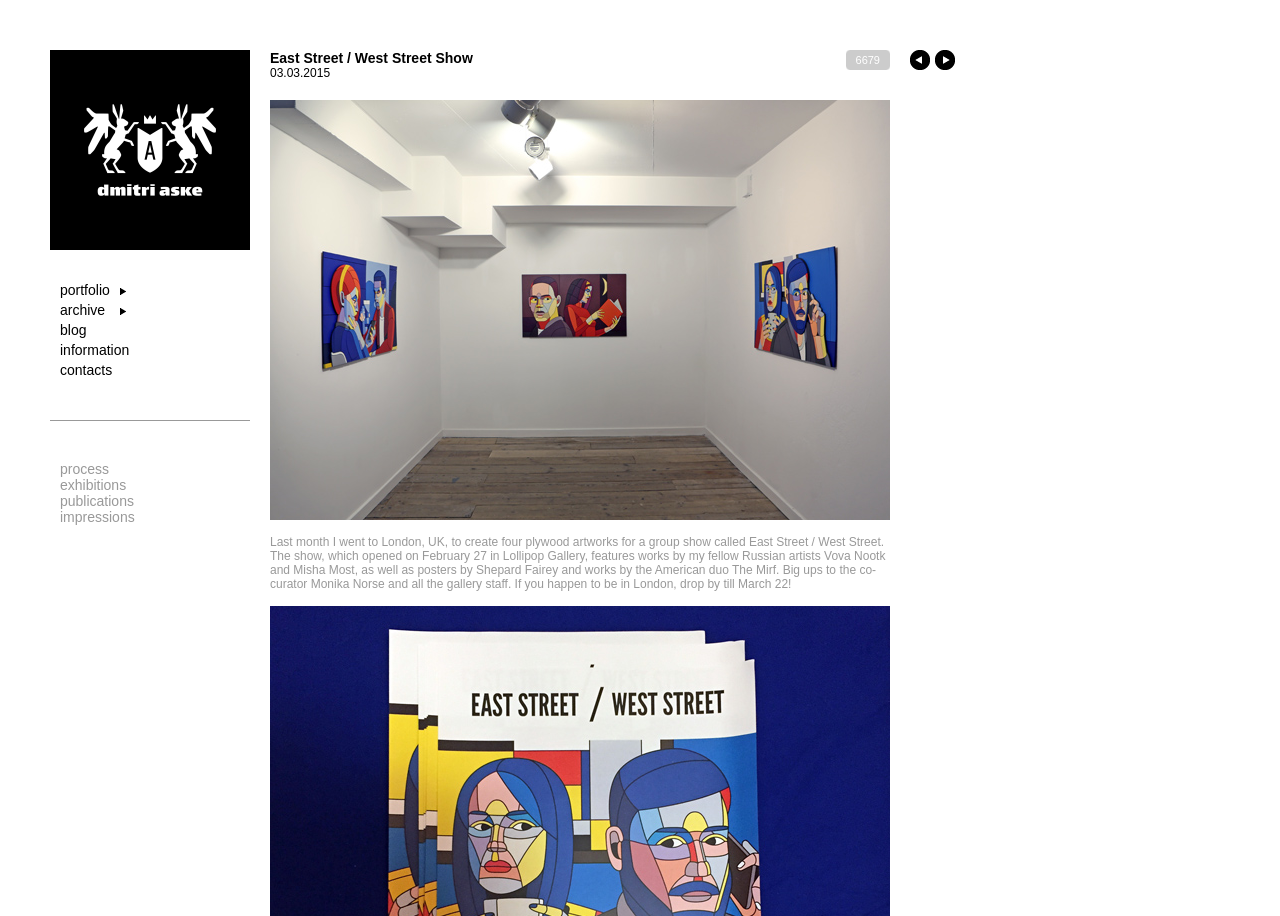Find the bounding box coordinates of the element's region that should be clicked in order to follow the given instruction: "visit Sicksystems website". The coordinates should consist of four float numbers between 0 and 1, i.e., [left, top, right, bottom].

[0.039, 0.261, 0.195, 0.276]